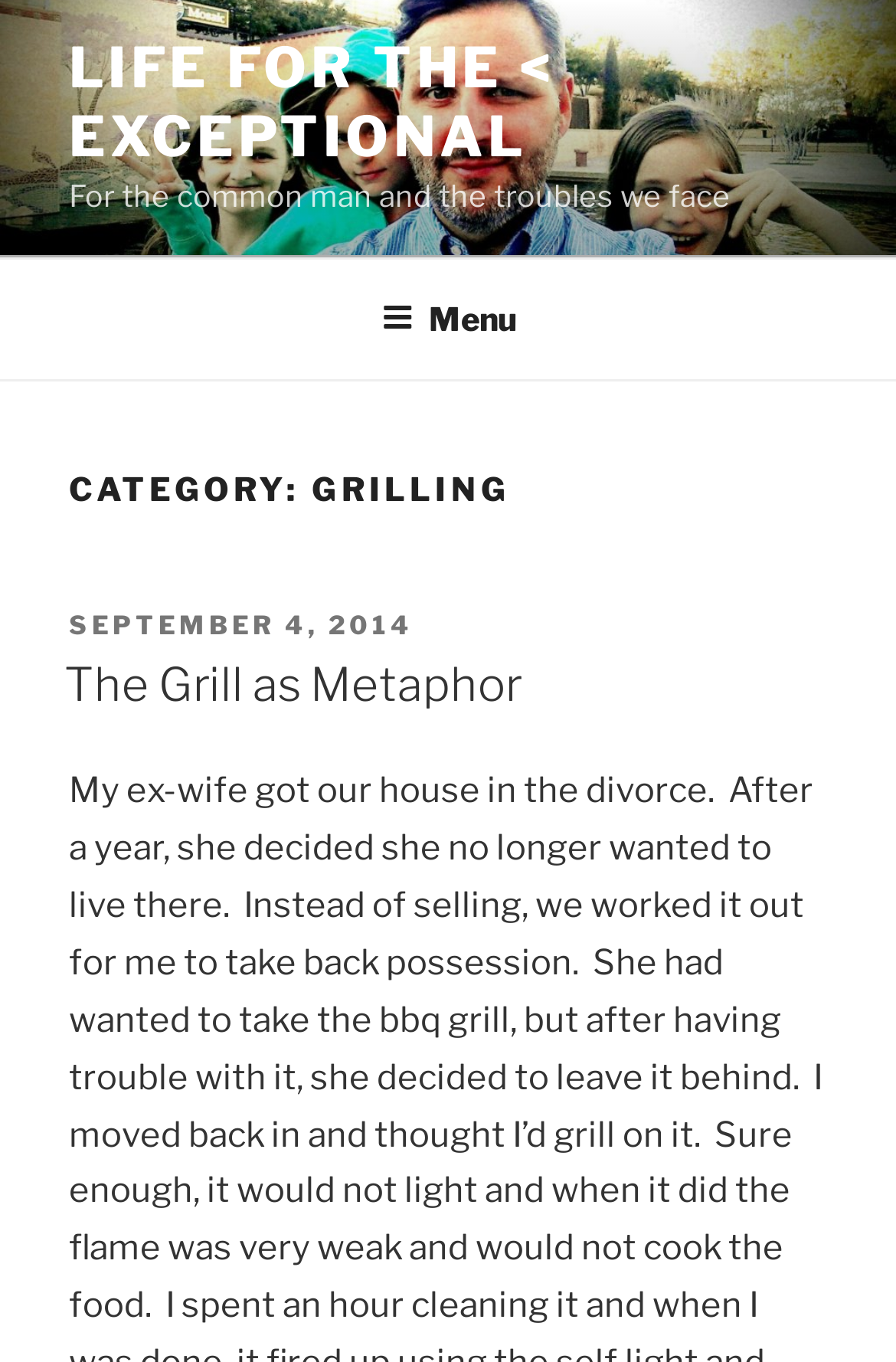Produce a meticulous description of the webpage.

The webpage is titled "Grilling Archives - Life for the < Exceptional" and features a prominent link at the top with the same text. Below this link, there is a brief phrase "For the common man and the troubles we face" that provides some context.

To the right of this phrase, there is a top menu navigation bar that spans the entire width of the page. Within this menu, there is a button labeled "Menu" that can be expanded to reveal more options.

Further down the page, there is a heading that categorizes the content as "GRILLING". Below this heading, there are several subheadings and links related to grilling. One of these links is titled "The Grill as Metaphor" and is dated "SEPTEMBER 4, 2014". This link is positioned to the right of a "POSTED ON" label, indicating that it is a specific article or post.

Overall, the webpage appears to be an archive of articles or posts related to grilling, with a focus on a particular theme or metaphor.